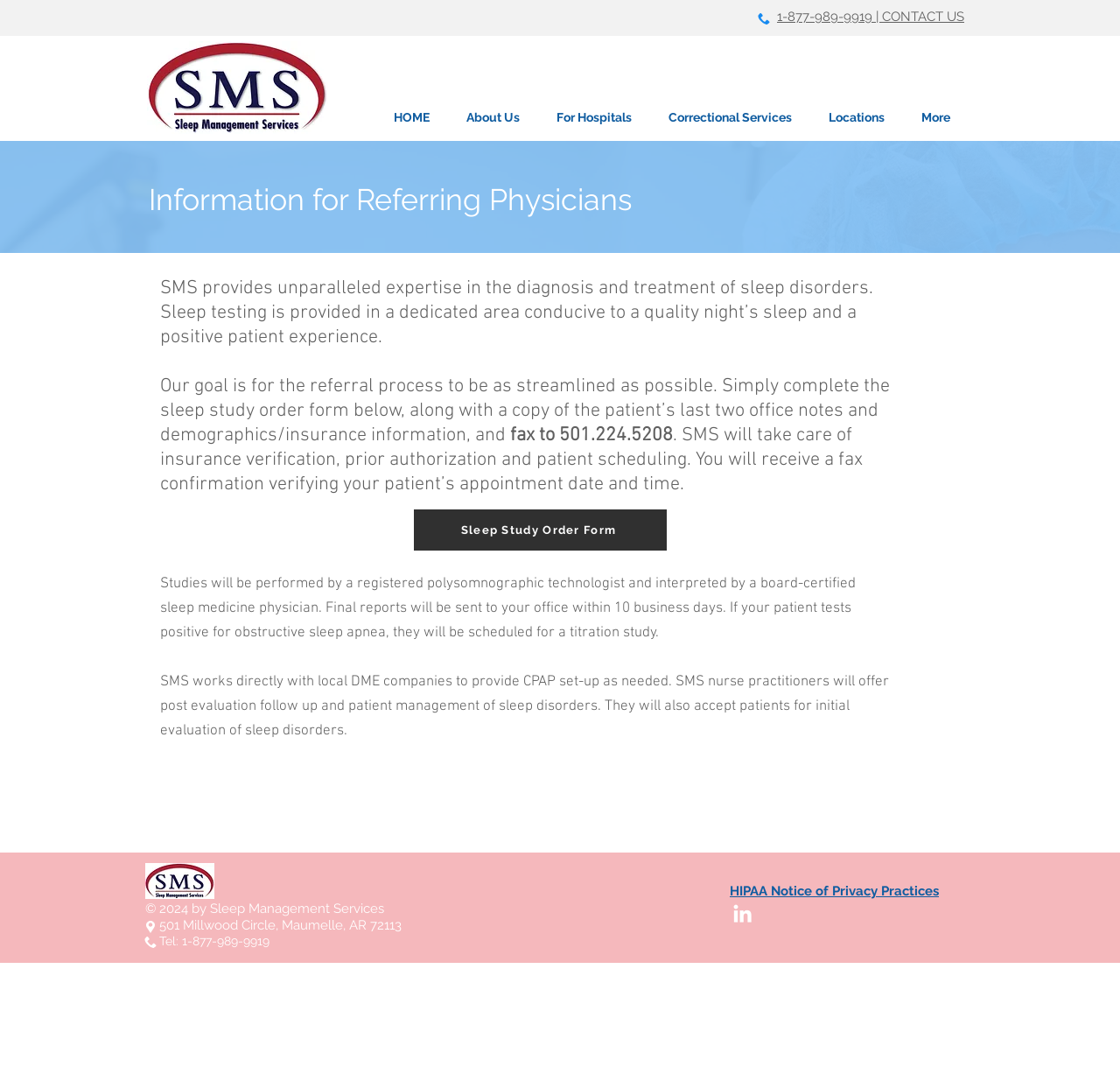Give a short answer using one word or phrase for the question:
What is the fax number for sending sleep study orders?

501.224.5208